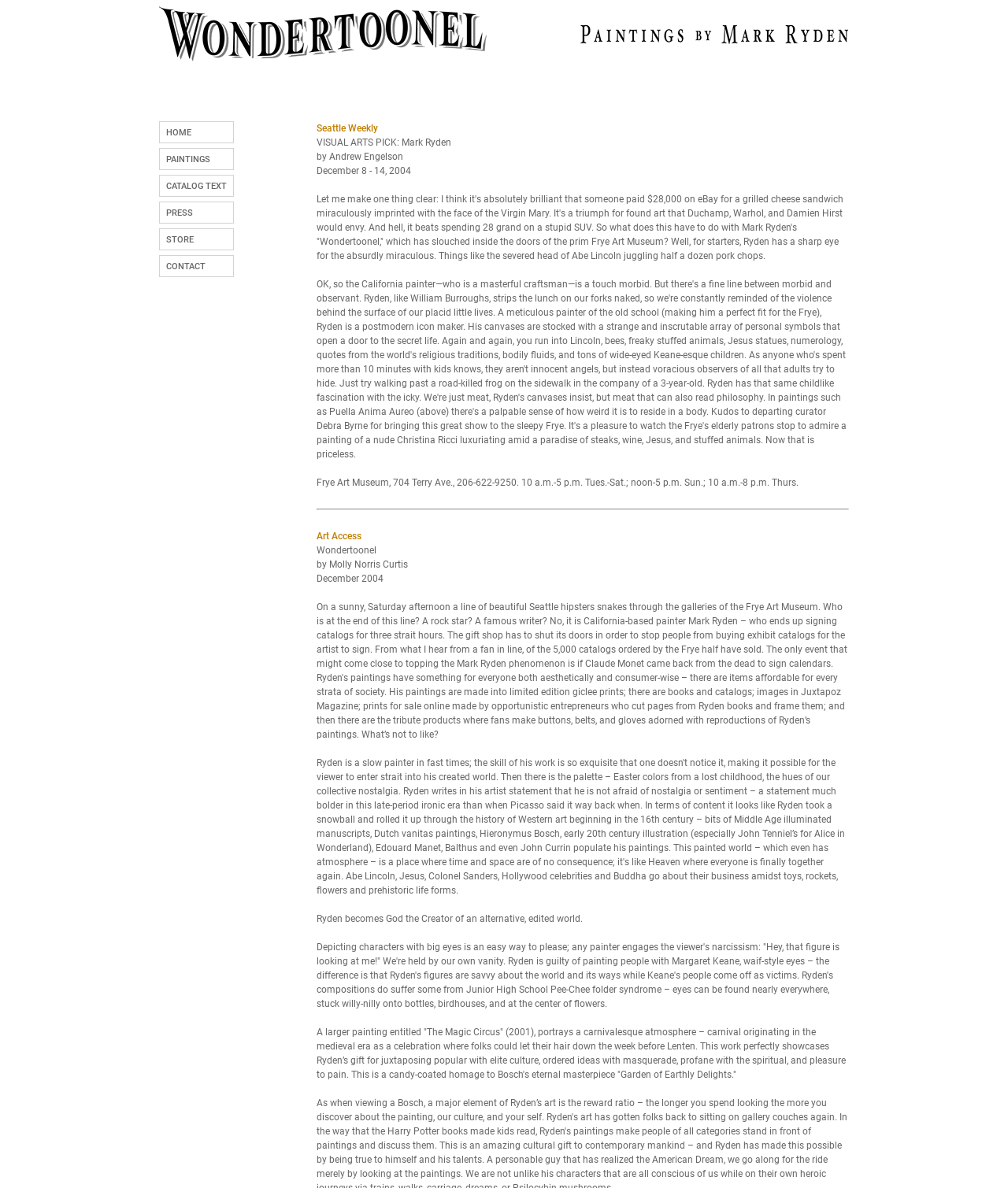Give a one-word or short-phrase answer to the following question: 
What is the main topic of this webpage?

Mark Ryden's art